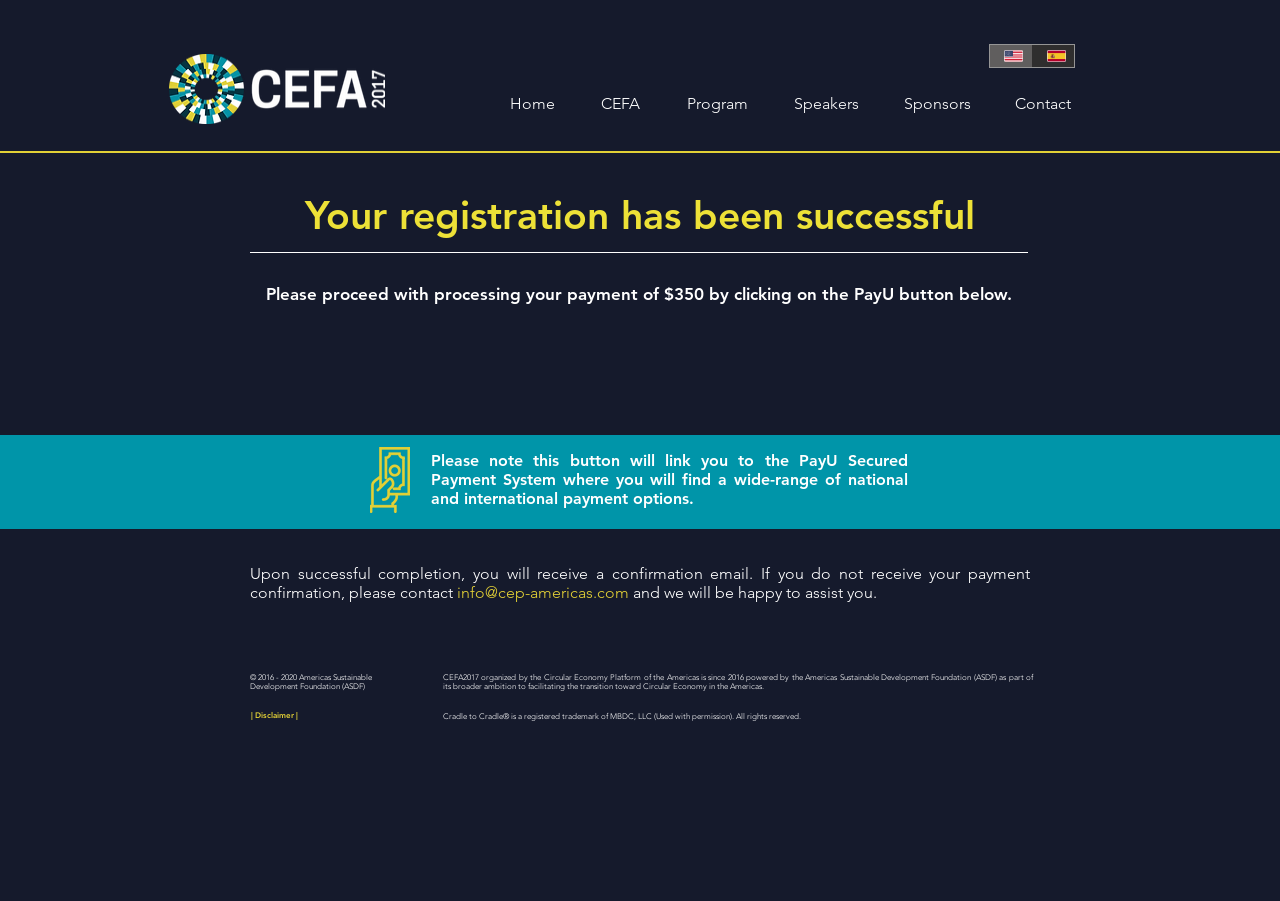Using the provided description Diabetes, find the bounding box coordinates for the UI element. Provide the coordinates in (top-left x, top-left y, bottom-right x, bottom-right y) format, ensuring all values are between 0 and 1.

None